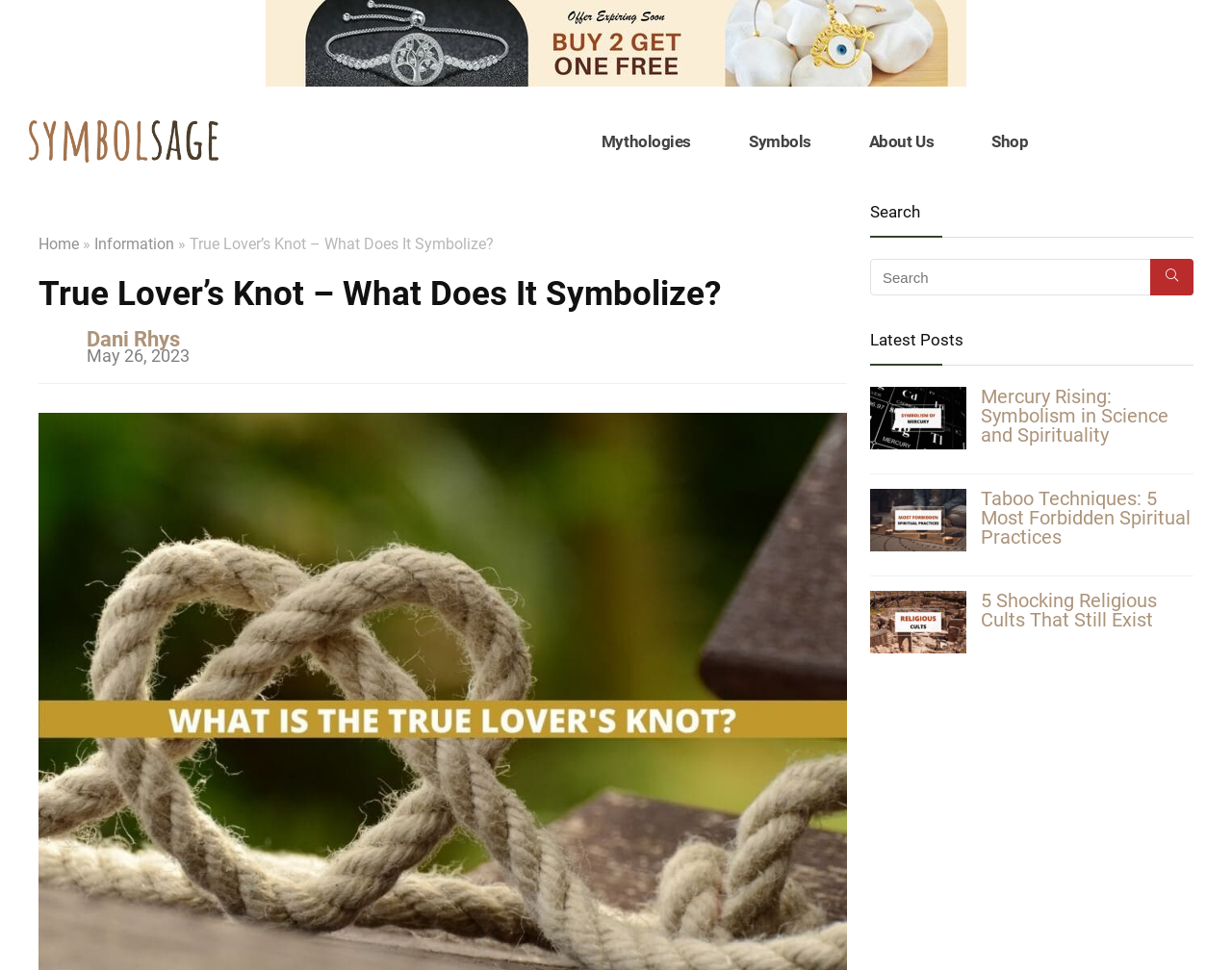Answer this question using a single word or a brief phrase:
What is the purpose of the search bar?

To search the website